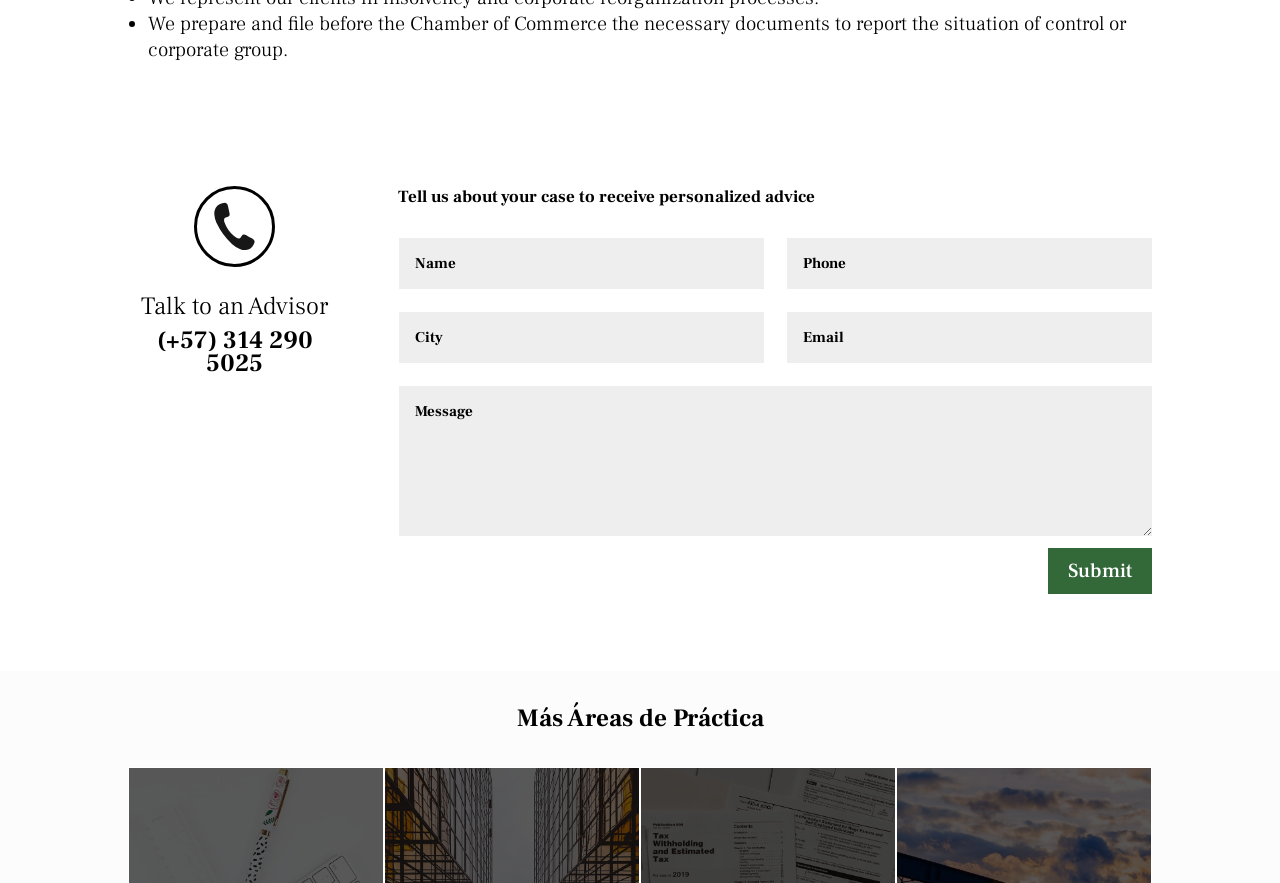Respond to the question below with a single word or phrase:
What is the purpose of the service described?

Report corporate group